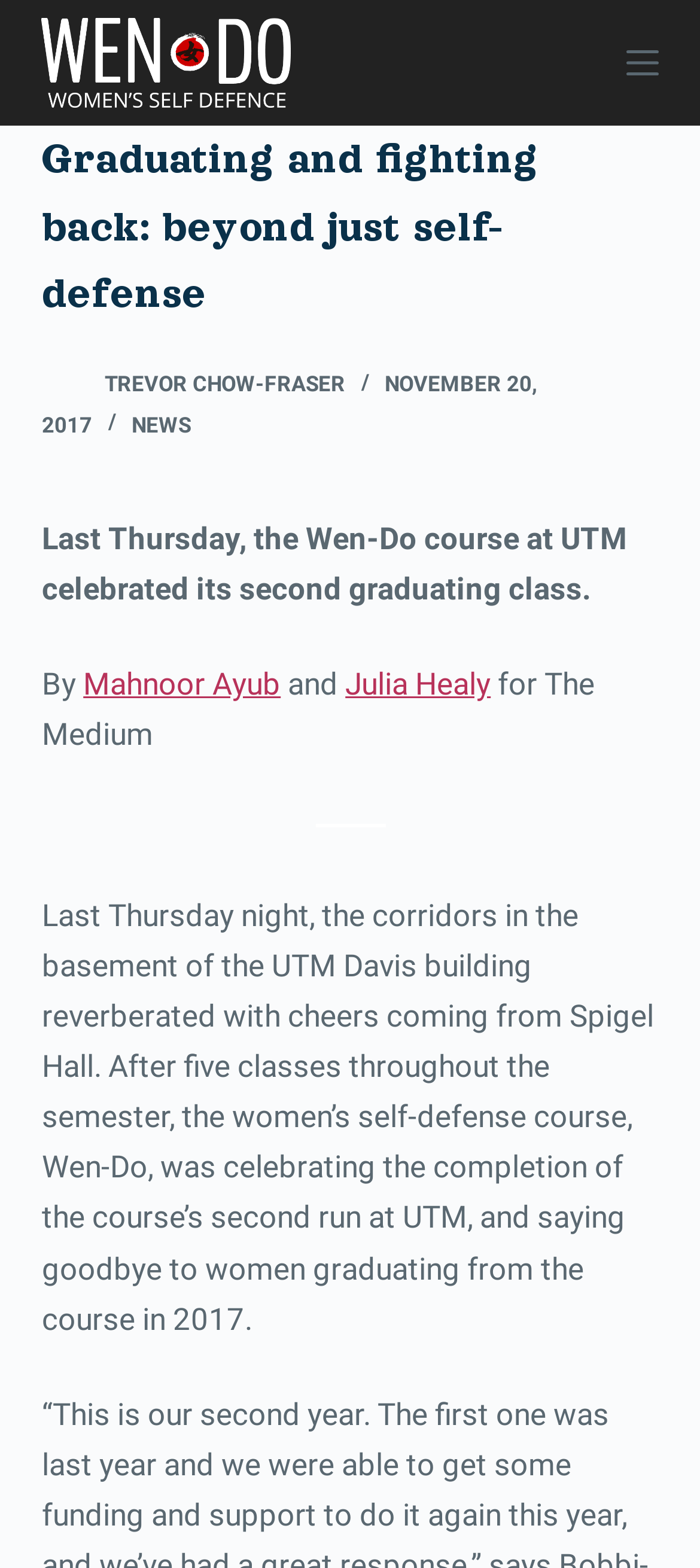What is the name of the self-defense course?
Based on the visual information, provide a detailed and comprehensive answer.

I found the answer by looking at the link element with the text 'Wen-Do Women’s Self Defence' which is located at the top of the webpage, indicating that it is the title of the course.